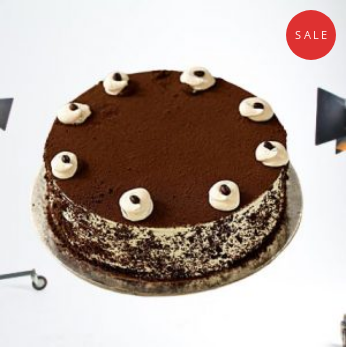Analyze the image and answer the question with as much detail as possible: 
What is the topping adorned with?

The caption describes the velvety topping as being adorned with soft cream swirls, which provides the answer to this question.